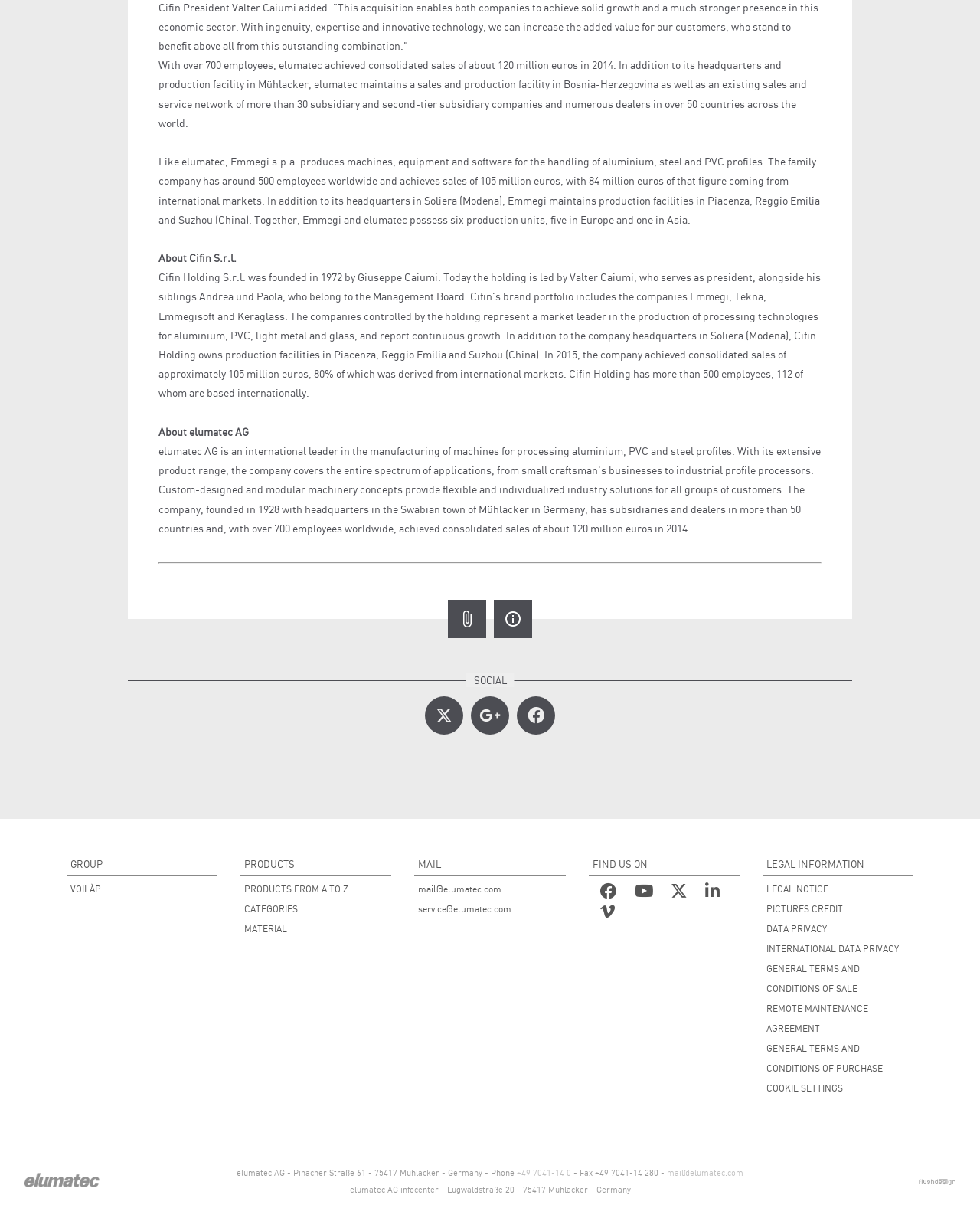Find the coordinates for the bounding box of the element with this description: "CATEGORIES".

[0.249, 0.737, 0.396, 0.753]